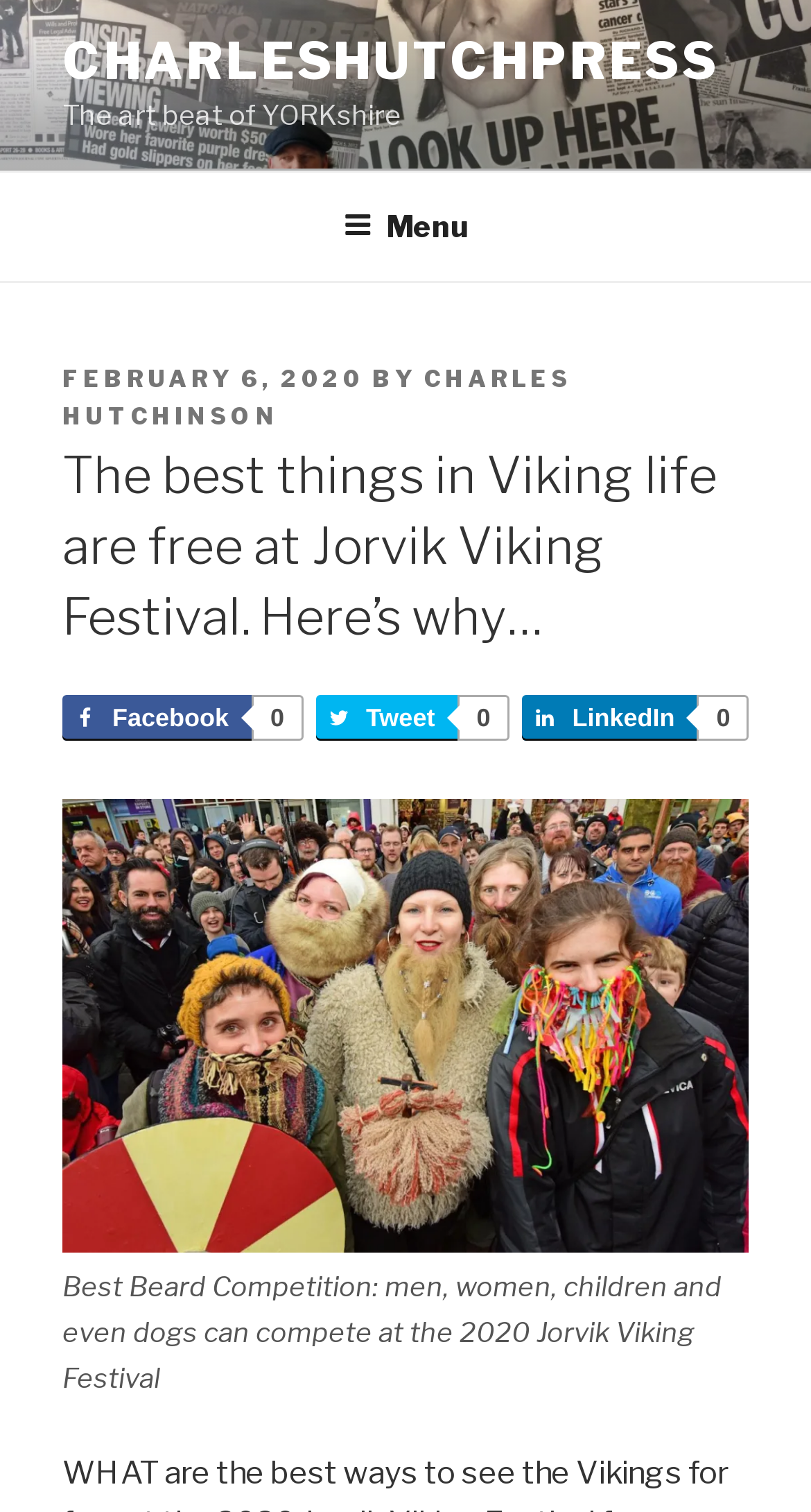Please locate the bounding box coordinates of the element that needs to be clicked to achieve the following instruction: "Check the best beard competition image". The coordinates should be four float numbers between 0 and 1, i.e., [left, top, right, bottom].

[0.077, 0.528, 0.923, 0.926]